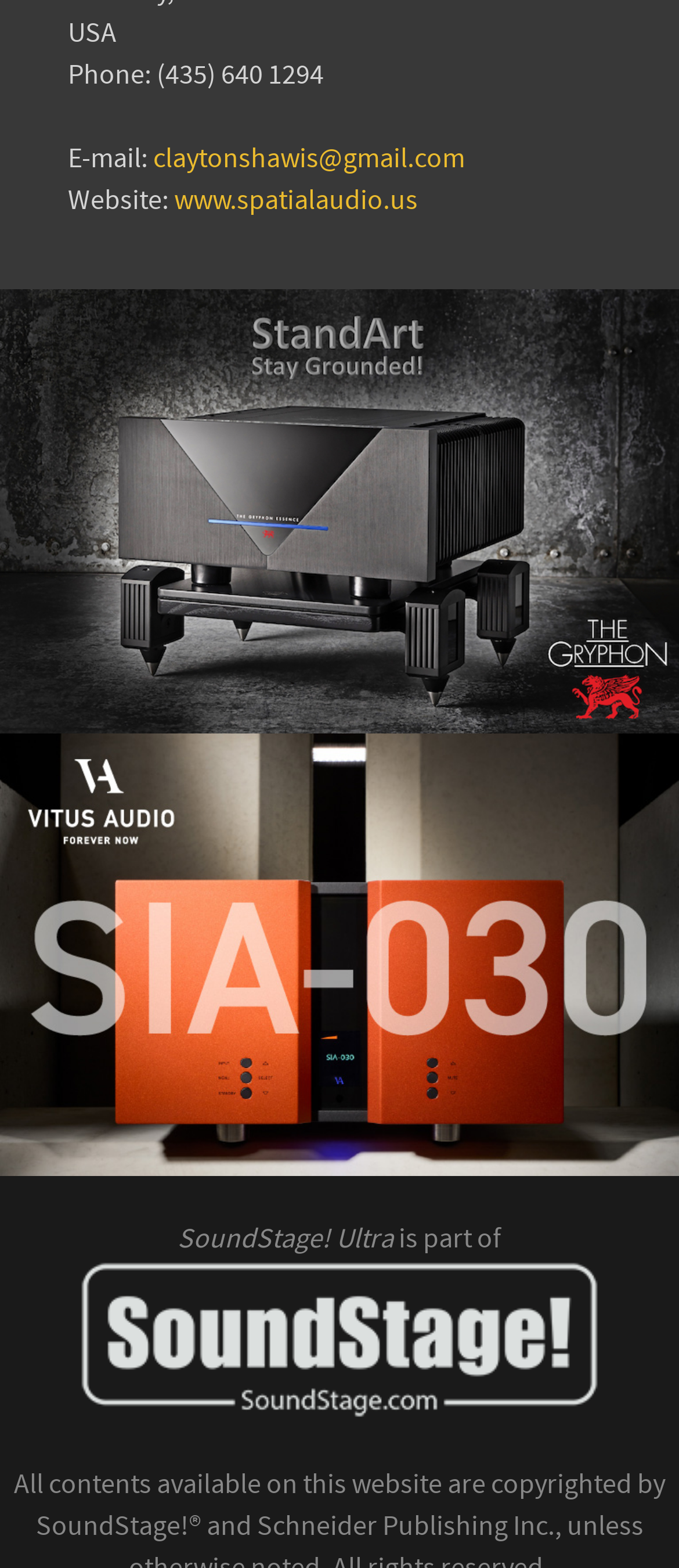Identify the bounding box coordinates for the UI element described as: "claytonshawis@gmail.com".

[0.226, 0.091, 0.685, 0.111]